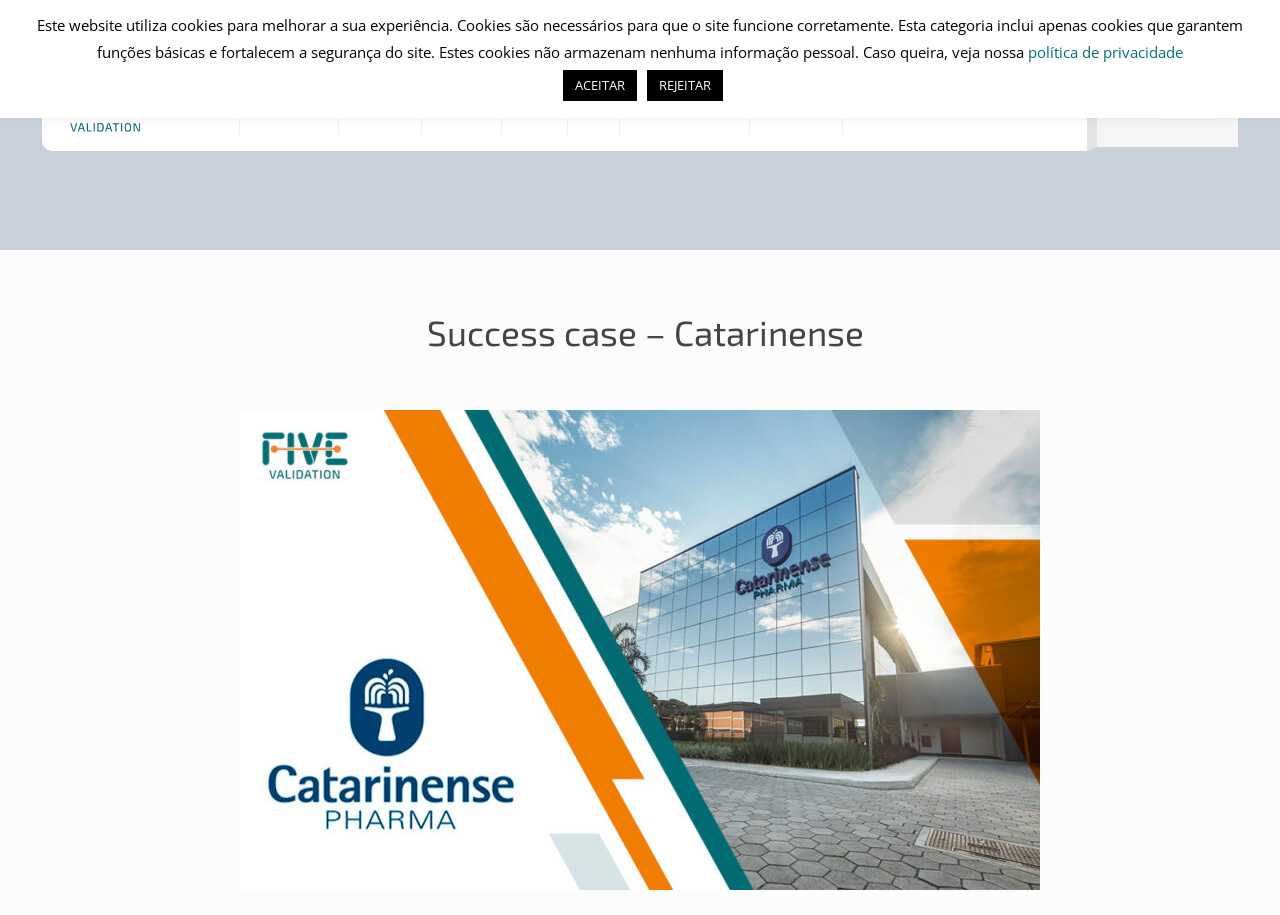Please find the bounding box coordinates in the format (top-left x, top-left y, bottom-right x, bottom-right y) for the given element description. Ensure the coordinates are floating point numbers between 0 and 1. Description: Digital Validation

[0.485, 0.067, 0.586, 0.165]